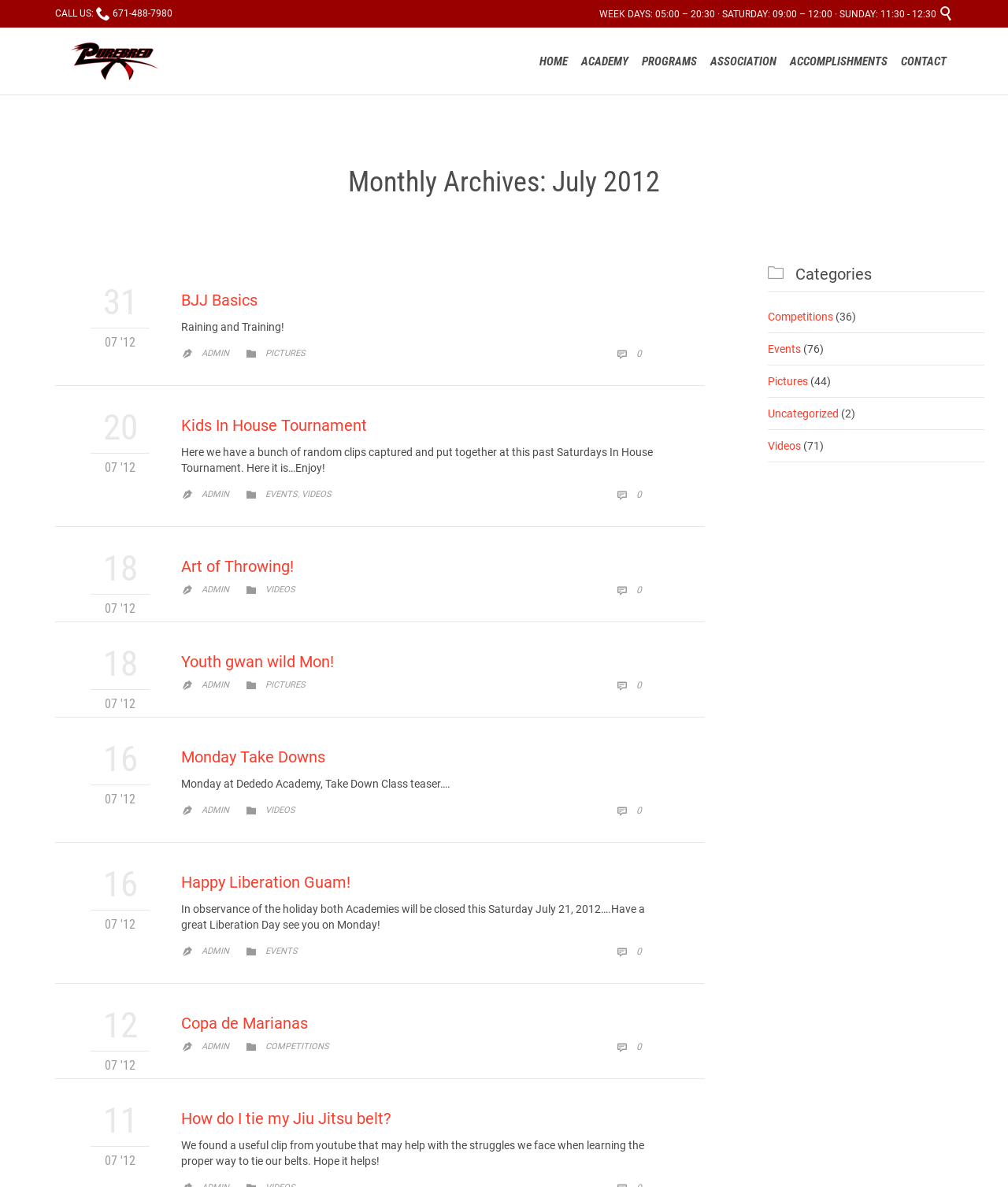Determine the bounding box coordinates of the UI element described below. Use the format (top-left x, top-left y, bottom-right x, bottom-right y) with floating point numbers between 0 and 1: Pictures

[0.263, 0.573, 0.303, 0.581]